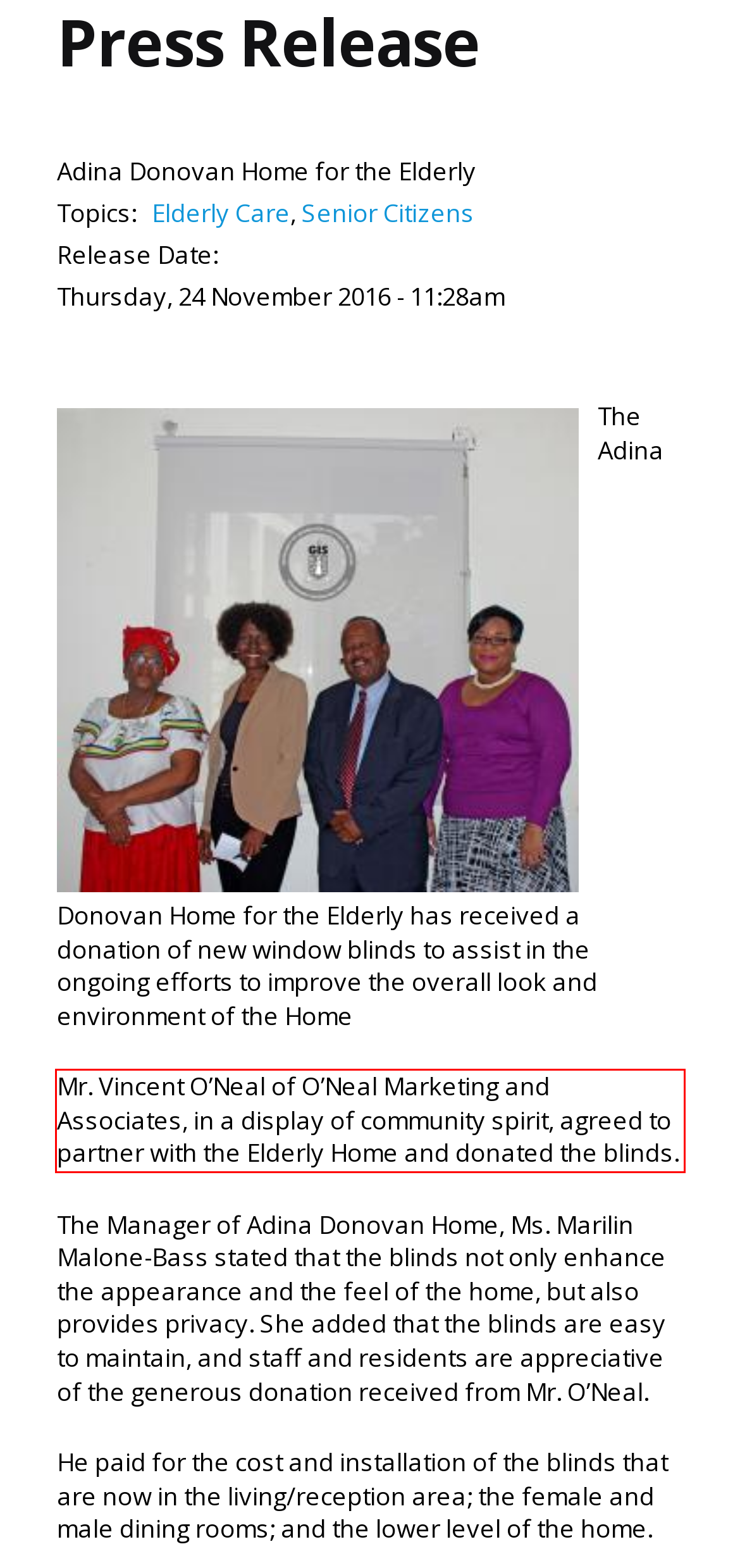Using the provided screenshot of a webpage, recognize and generate the text found within the red rectangle bounding box.

Mr. Vincent O’Neal of O’Neal Marketing and Associates, in a display of community spirit, agreed to partner with the Elderly Home and donated the blinds.